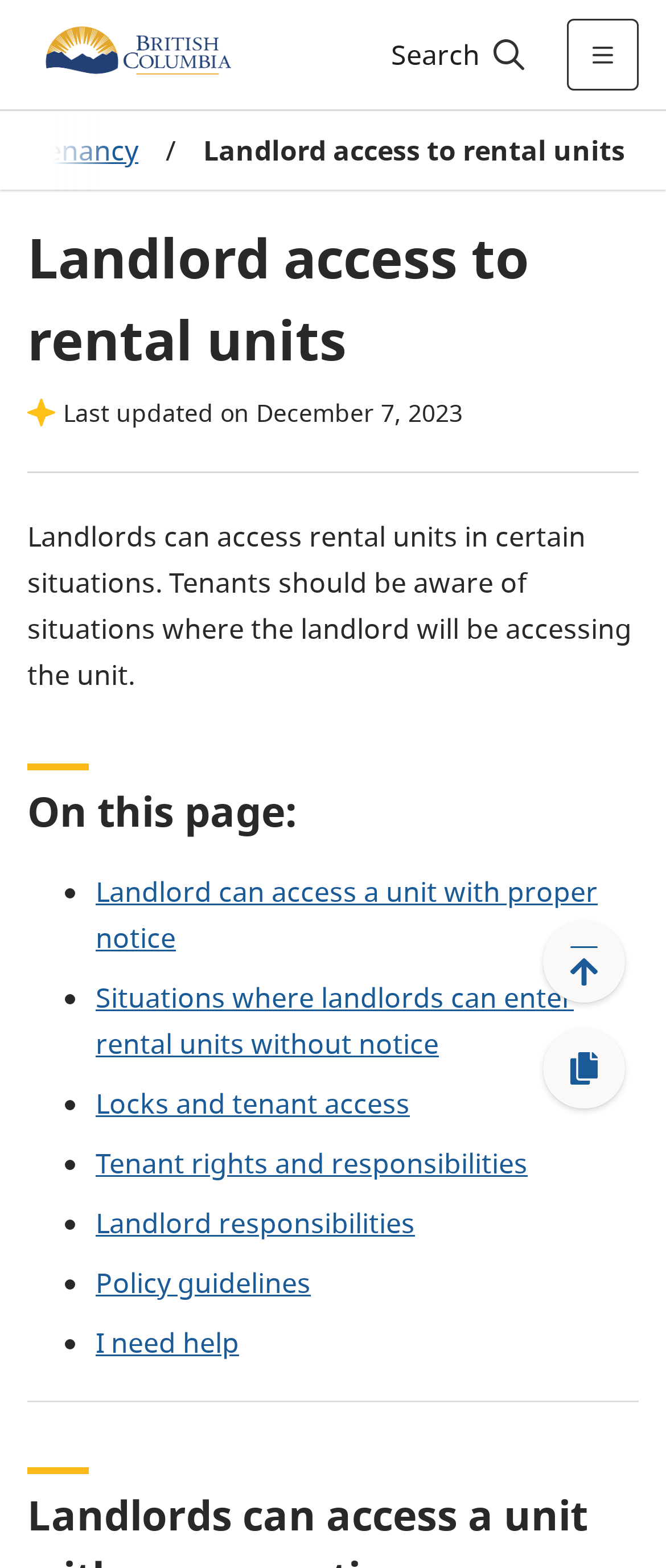Identify the bounding box coordinates of the section that should be clicked to achieve the task described: "Copy link".

[0.815, 0.655, 0.938, 0.707]